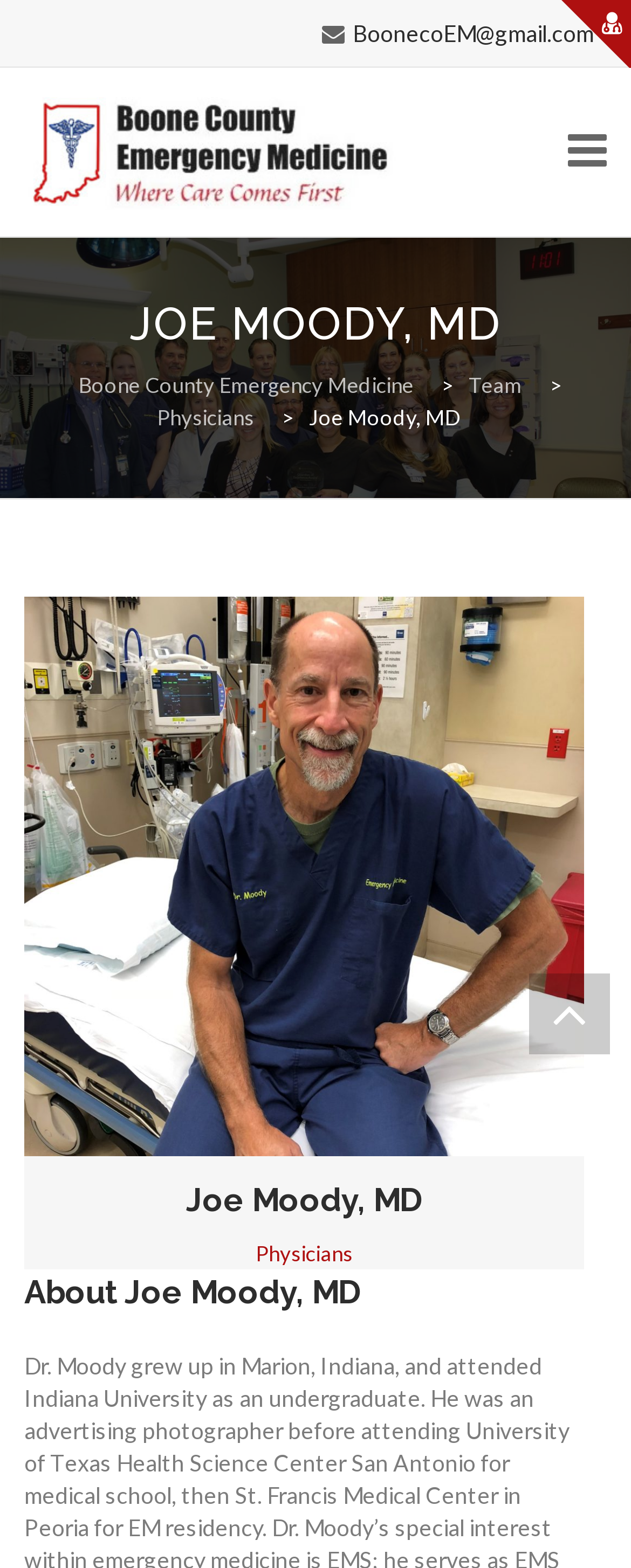Bounding box coordinates are to be given in the format (top-left x, top-left y, bottom-right x, bottom-right y). All values must be floating point numbers between 0 and 1. Provide the bounding box coordinate for the UI element described as: Our Clinical Sites

[0.038, 0.292, 0.418, 0.4]